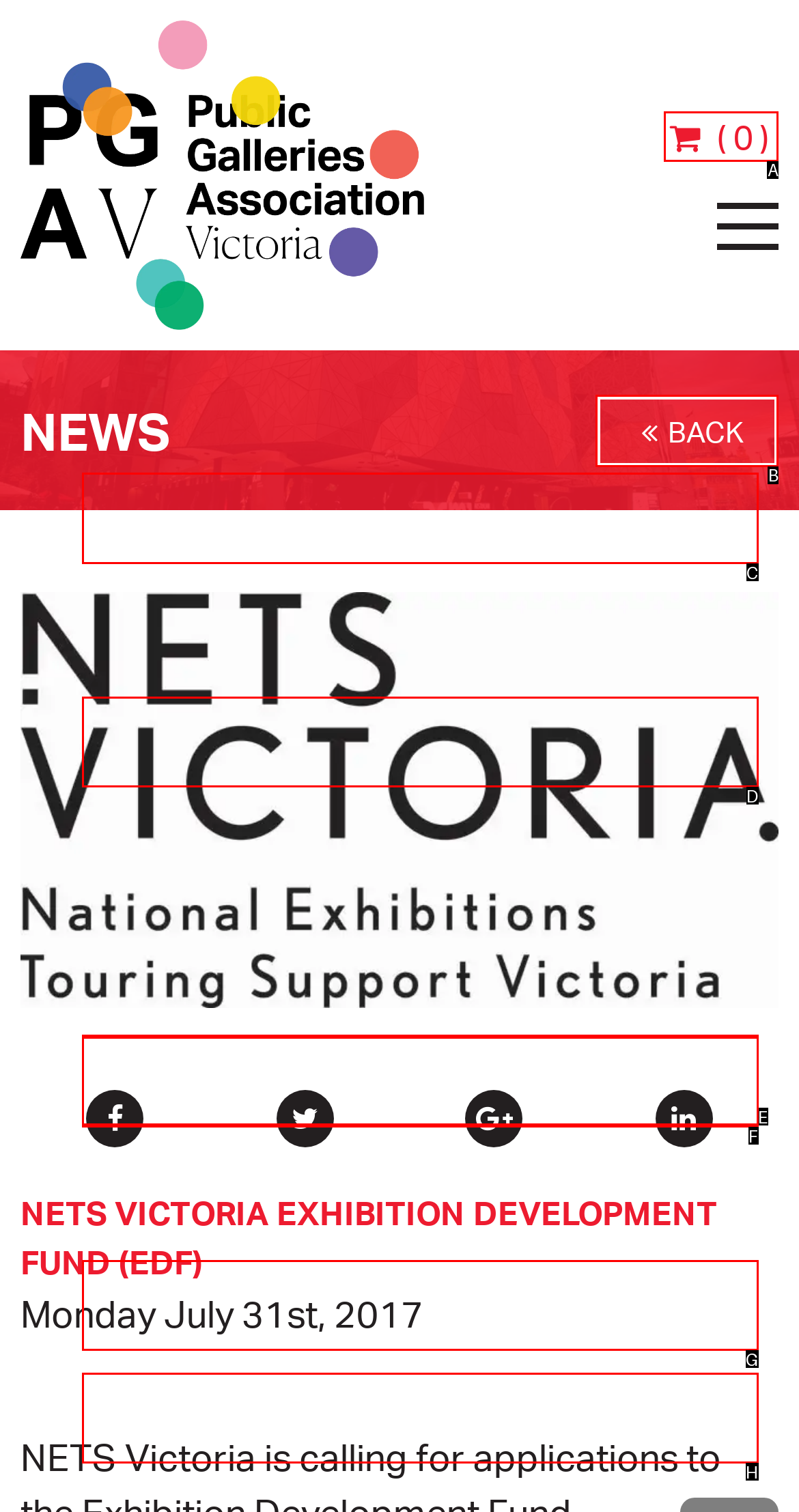Identify the correct HTML element to click for the task: Go to the ABOUT page. Provide the letter of your choice.

C